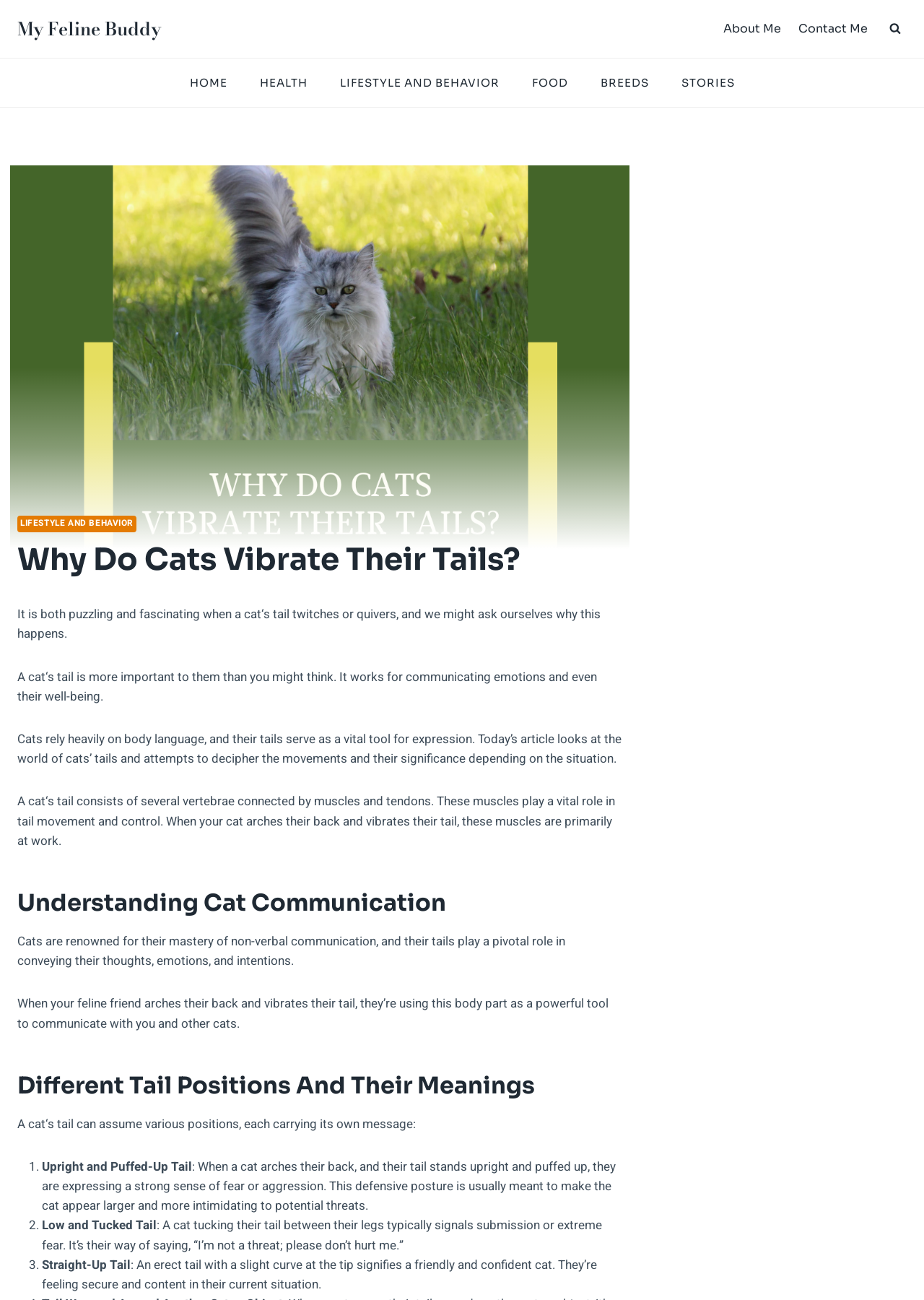Give an extensive and precise description of the webpage.

This webpage is about understanding cat behavior, specifically focusing on why cats vibrate their tails. The page has a clear structure, with a header section at the top containing a link to "My Feline Buddy" and a navigation menu with links to "About Me" and "Contact Me". Below this, there is a primary navigation menu with links to different sections of the website, including "HOME", "HEALTH", "LIFESTYLE AND BEHAVIOR", "FOOD", "BREEDS", and "STORIES".

The main content of the page is divided into sections, each with a clear heading. The first section introduces the topic of cat tail vibrations, explaining that it is a form of non-verbal communication. The text is accompanied by a brief summary of the importance of a cat's tail in conveying emotions and well-being.

The next section, "Understanding Cat Communication", delves deeper into the role of a cat's tail in conveying thoughts, emotions, and intentions. This is followed by a section on "Different Tail Positions And Their Meanings", which lists and explains three different tail positions: upright and puffed-up, low and tucked, and straight-up. Each position is accompanied by a brief description of what it signifies, such as fear or aggression, submission or extreme fear, or friendliness and confidence.

Throughout the page, the text is well-organized and easy to follow, with clear headings and concise paragraphs. There are no images on the page, but the text is engaging and informative, making it a useful resource for anyone interested in understanding cat behavior.